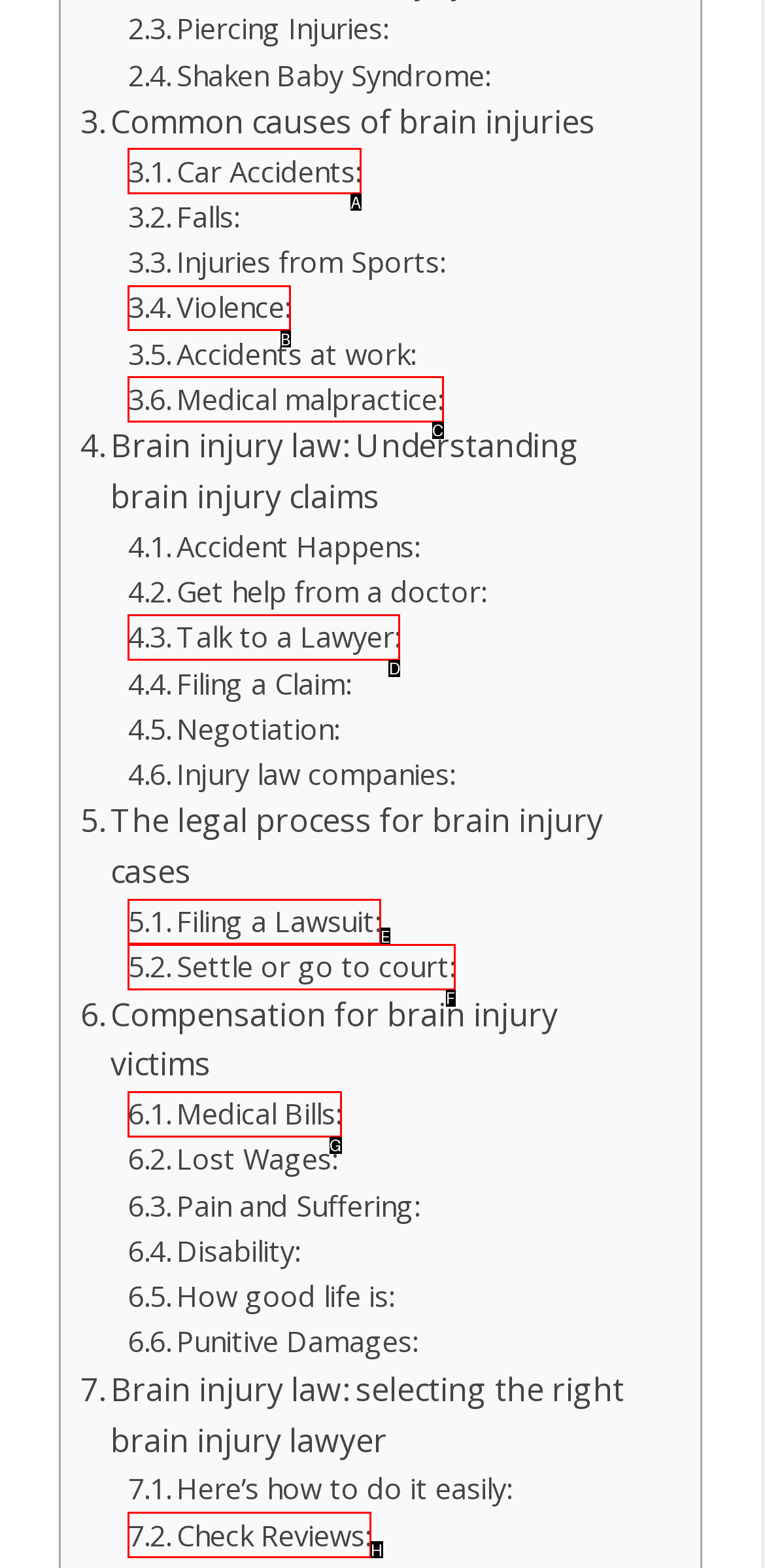To achieve the task: Talk to a Lawyer, indicate the letter of the correct choice from the provided options.

D